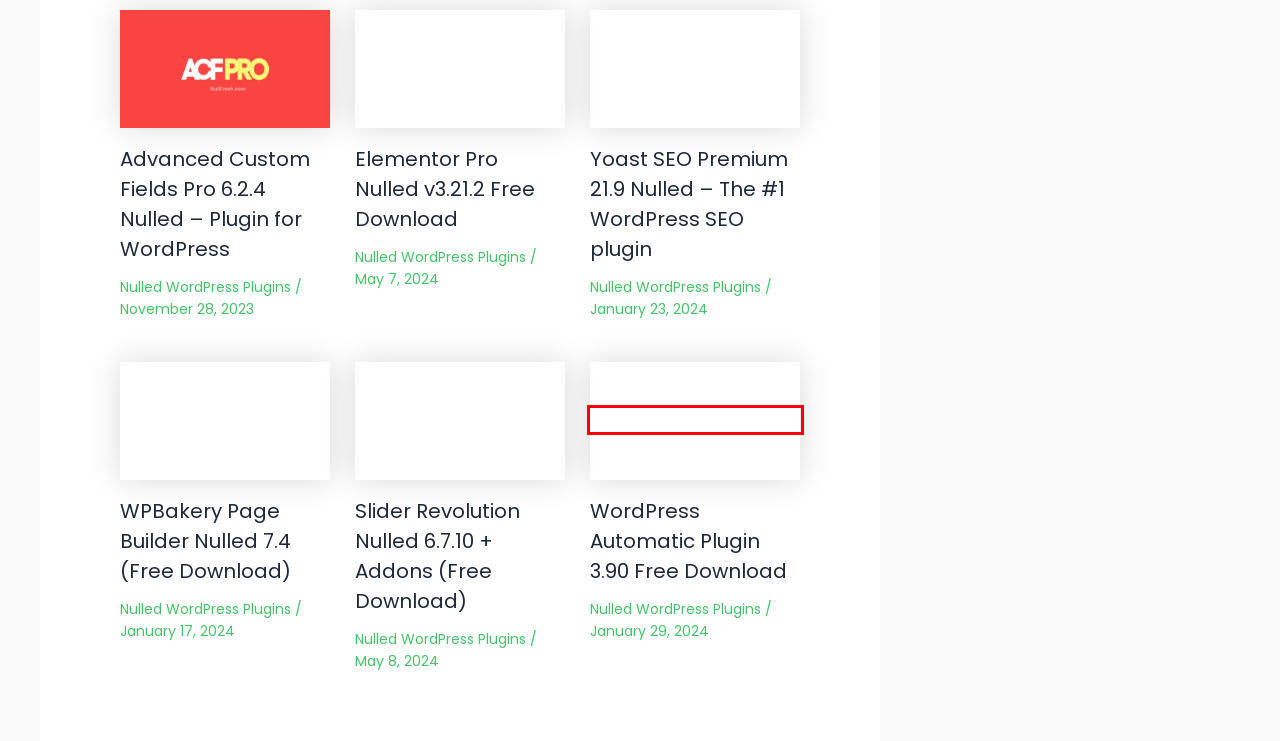You have received a screenshot of a webpage with a red bounding box indicating a UI element. Please determine the most fitting webpage description that matches the new webpage after clicking on the indicated element. The choices are:
A. Elementor Pro Nulled v3.21.2 Free Download - NullFresh
B. WPBakery Page Builder Nulled 7.4 (Free Download) - NullFresh
C. Yoast SEO Premium 21.9 Nulled - The #1 WordPress SEO plugin - NullFresh
D. NullFresh - Nulled WordPress Themes, Plugins, PHP Scripts, Shopify Themes ...
E. Advanced Custom Fields Pro 6.2.4 Nulled - Plugin for WordPress - NullFresh
F. WordPress Automatic Plugin 3.90 Free Download - NullFresh
G. NullFresh, Author at NullFresh
H. Slider Revolution Nulled 6.7.10 + Addons (Free Download) - NullFresh

F